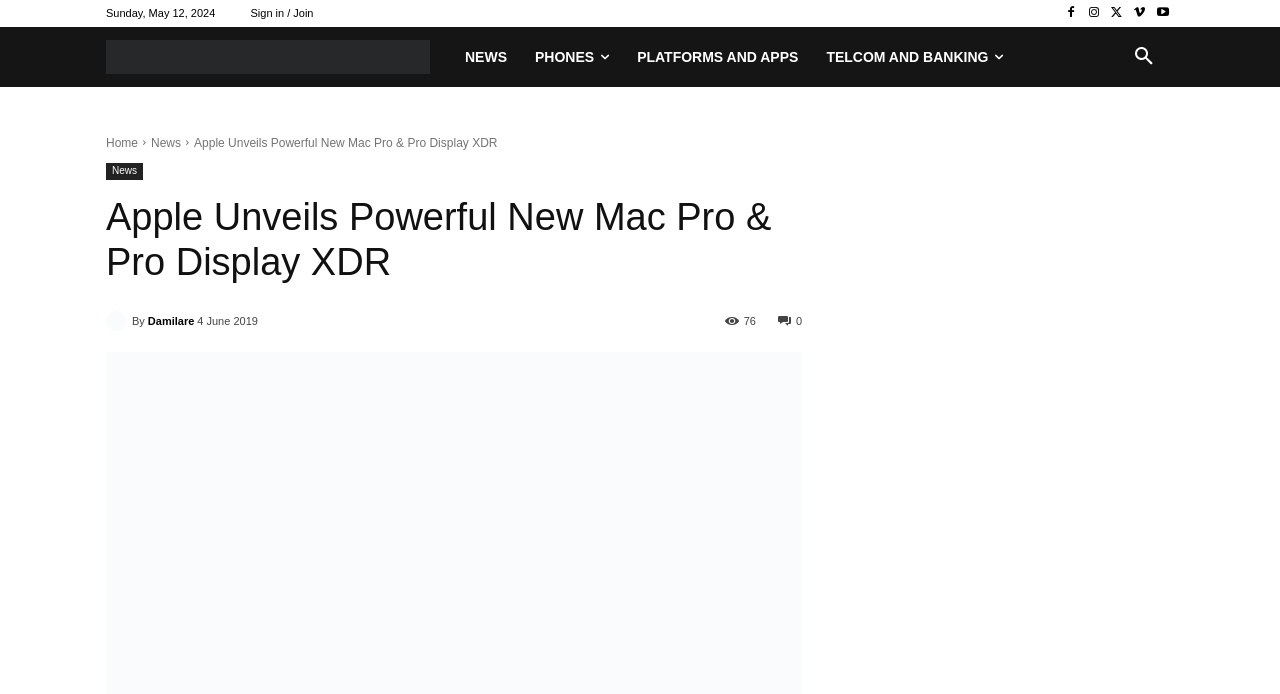Give a one-word or one-phrase response to the question:
What are the categories available on this website?

NEWS, PHONES, PLATFORMS AND APPS, TELCOM AND BANKING